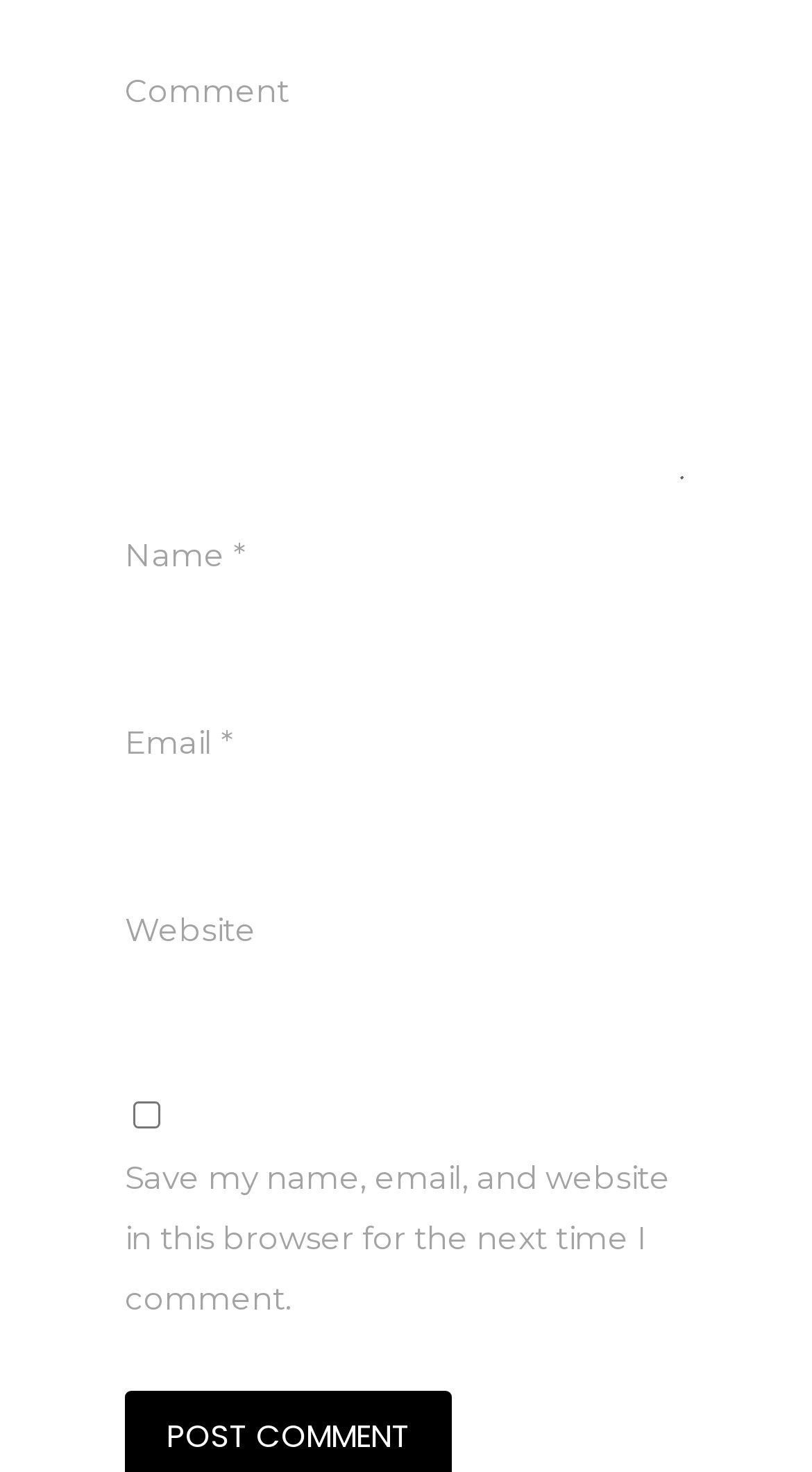Provide a short answer using a single word or phrase for the following question: 
What is the difference between the 'Name' and 'Website' text boxes?

One is required, the other is not